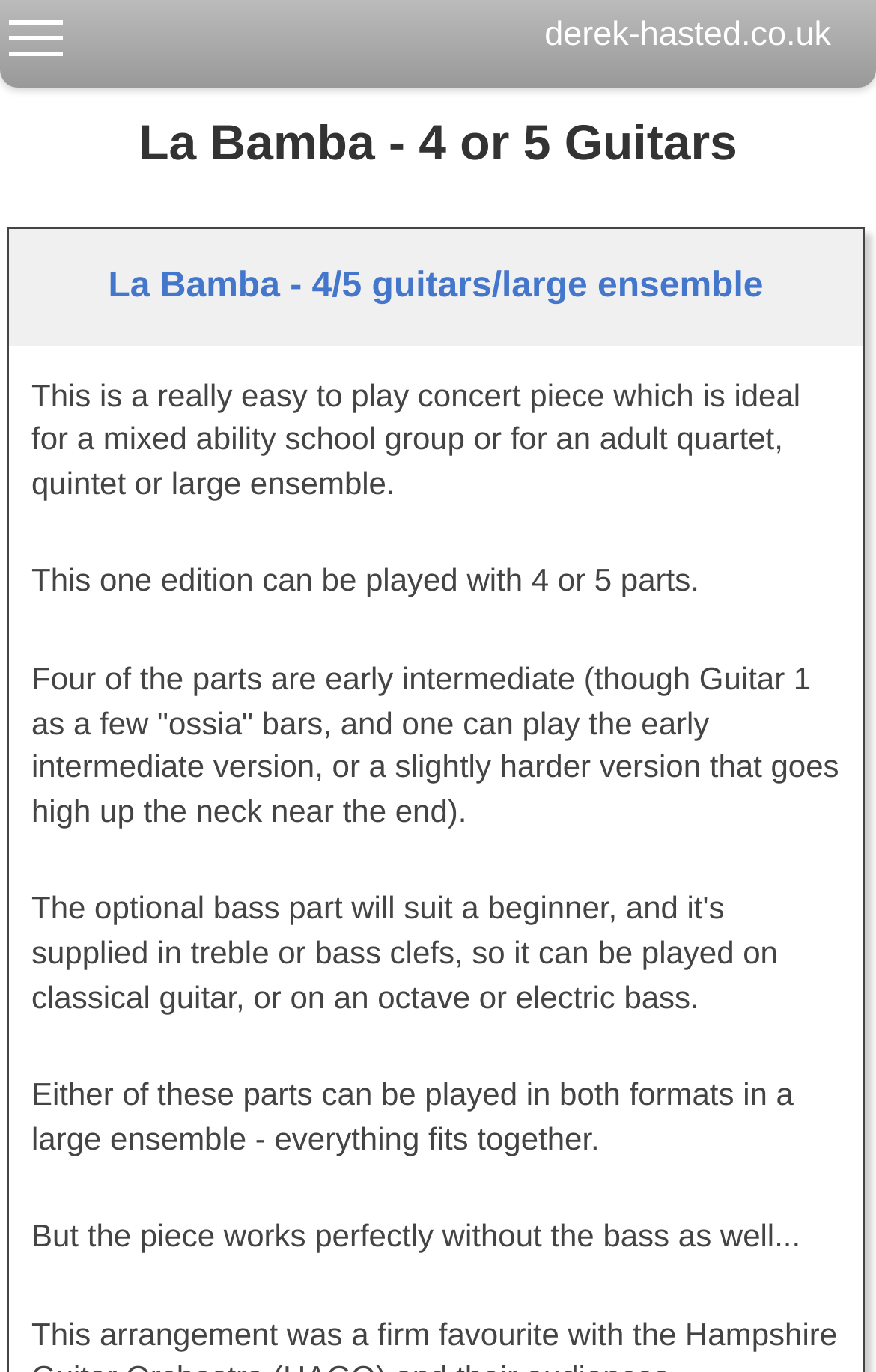Carefully examine the image and provide an in-depth answer to the question: Is the bass part necessary for the piece?

The webpage states that 'But the piece works perfectly without the bass as well...', indicating that the bass part is not necessary for the piece to work.